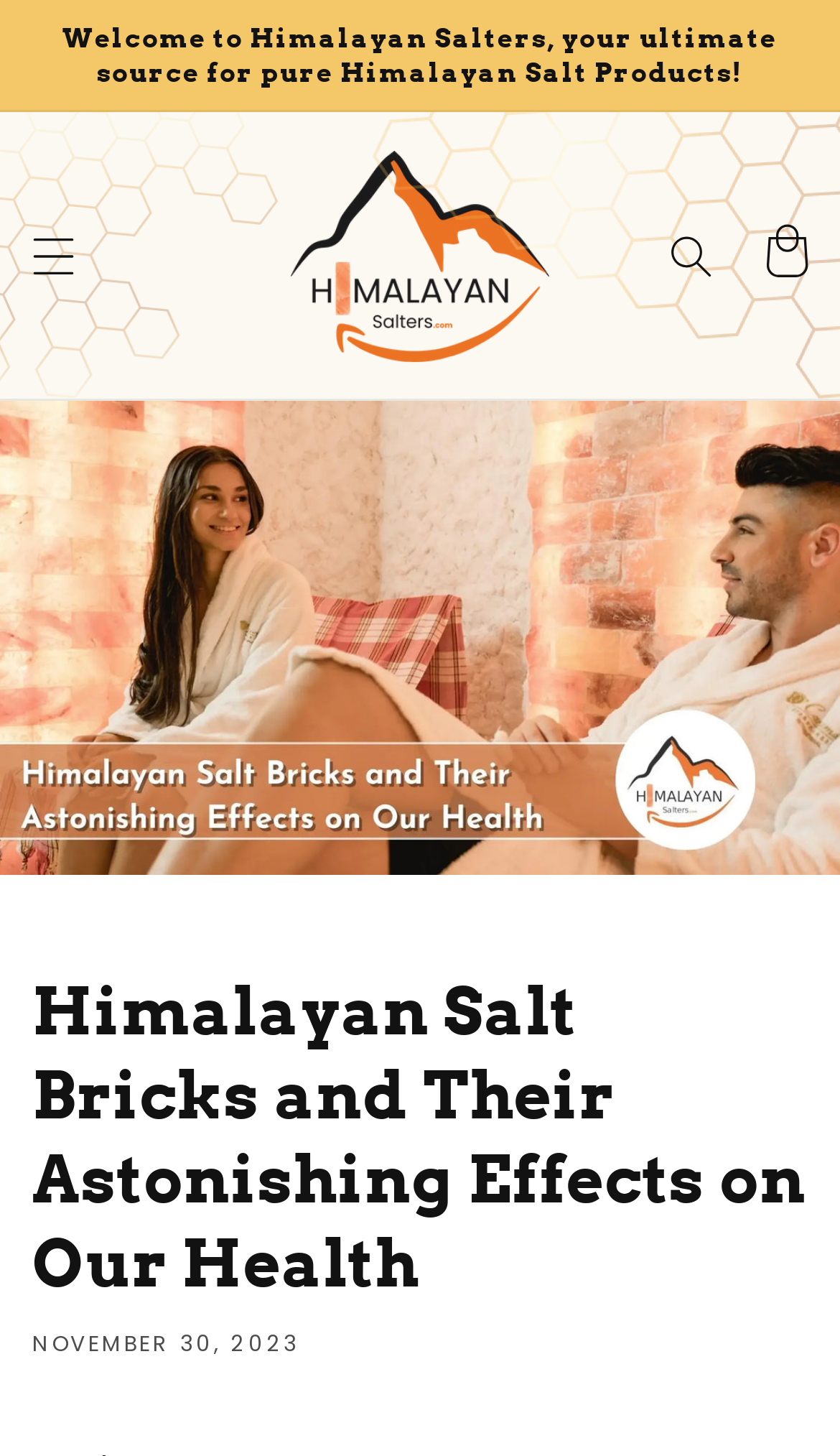Can you give a comprehensive explanation to the question given the content of the image?
Is there a search function on the webpage?

I found a DisclosureTriangle element with the text 'Search' and the property 'hasPopup: dialog', which indicates that there is a search function on the webpage. This element is located at the top-right corner of the webpage.